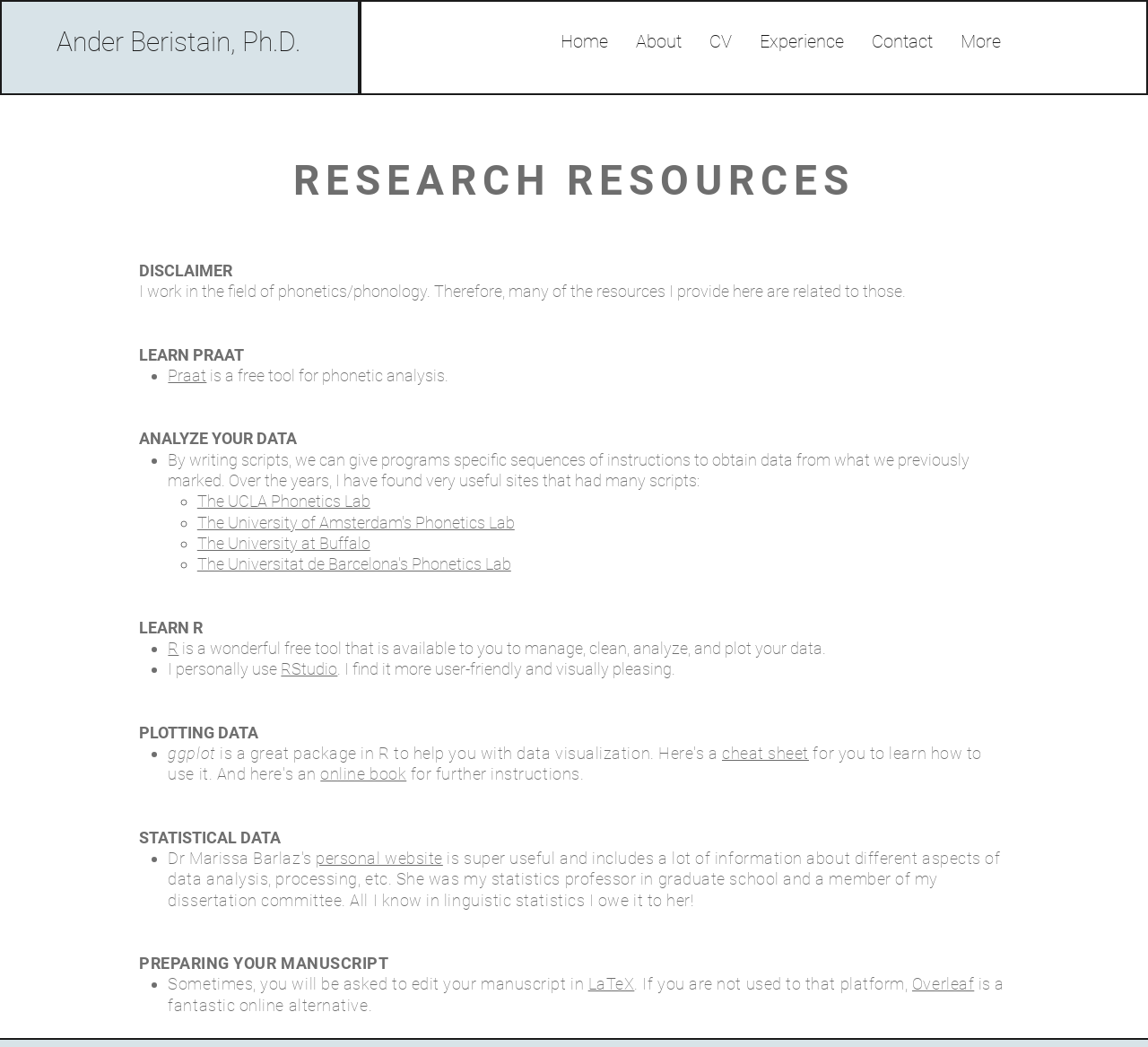What is LaTeX used for?
Please respond to the question thoroughly and include all relevant details.

Based on the webpage, LaTeX is a platform used for editing manuscripts, and Overleaf is an online alternative, as mentioned in the 'Preparing Your Manuscript' section.